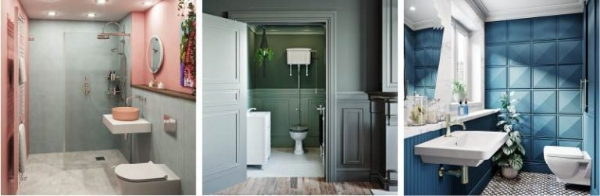What design element adds visual interest in the right bathroom?
Refer to the image and answer the question using a single word or phrase.

Geometric wall panels